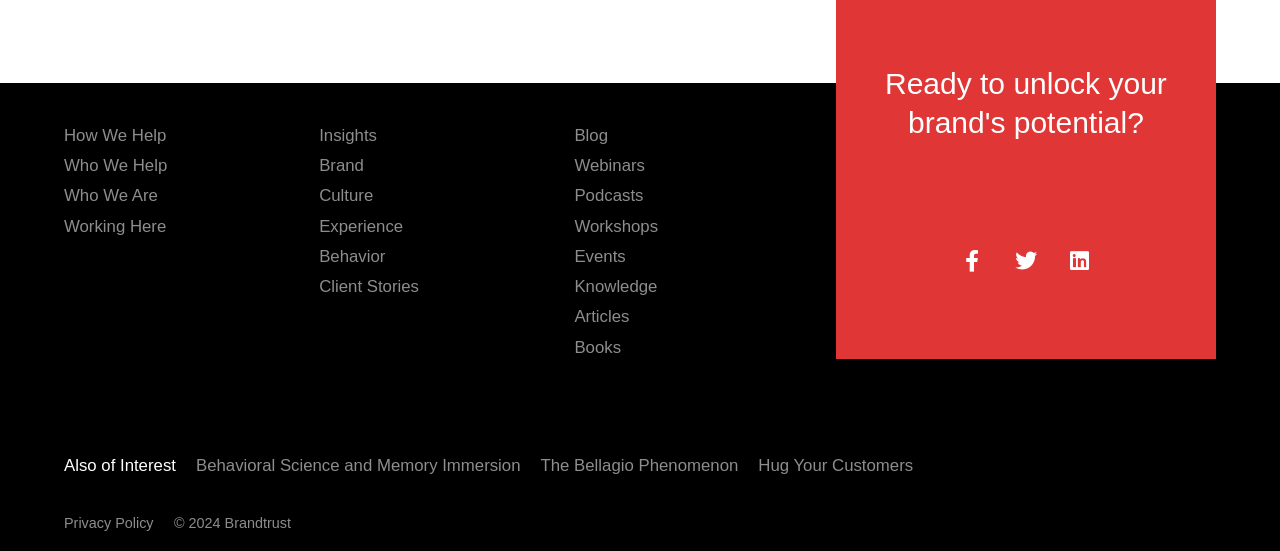What is the title of the heading above the 'Also of Interest' section?
Based on the visual details in the image, please answer the question thoroughly.

I looked at the heading above the 'Also of Interest' section and found the title to be 'Ready to unlock your brand's potential?'.